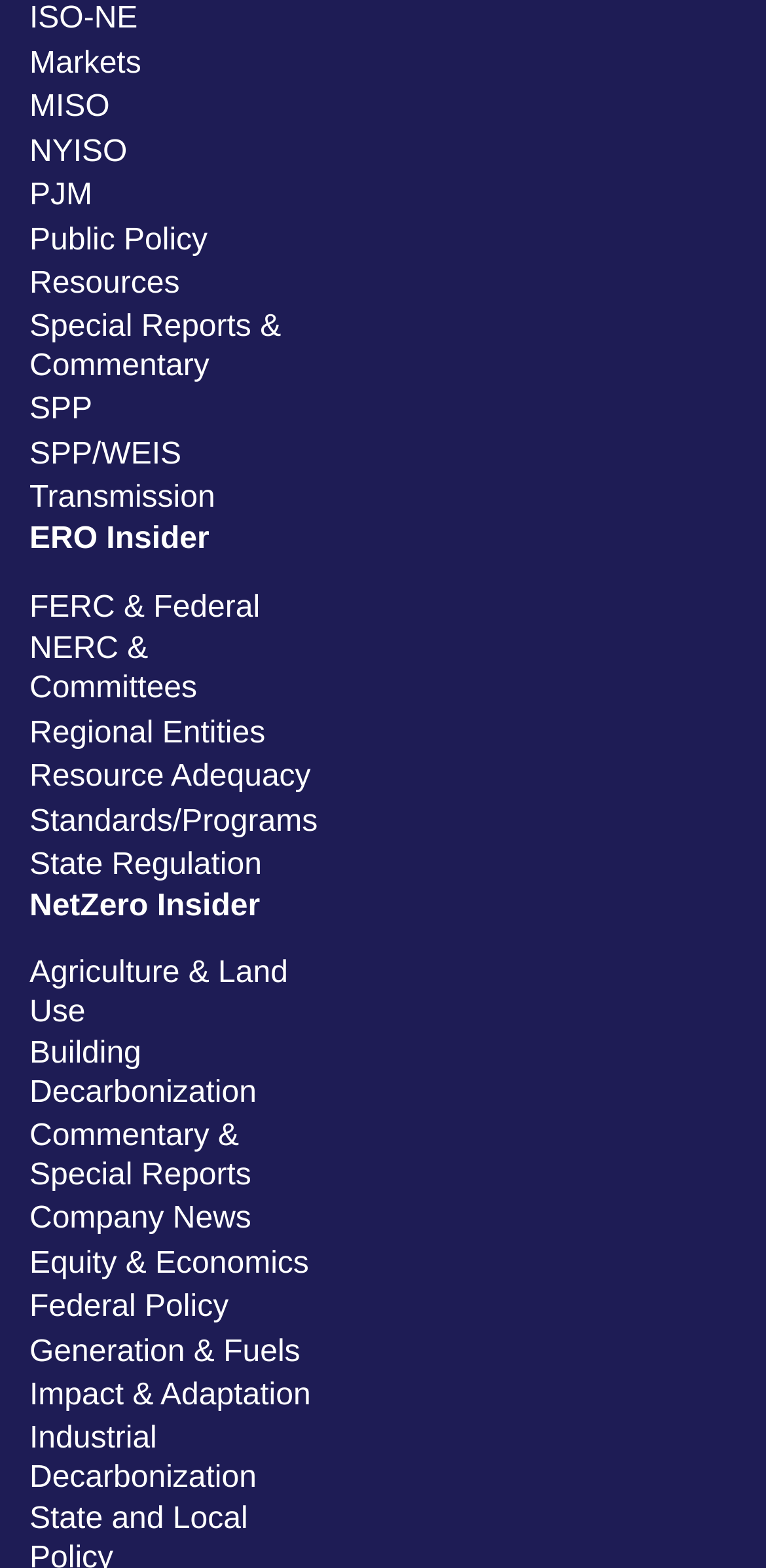Please determine the bounding box coordinates of the element to click in order to execute the following instruction: "Access ERO Insider". The coordinates should be four float numbers between 0 and 1, specified as [left, top, right, bottom].

[0.038, 0.333, 0.273, 0.356]